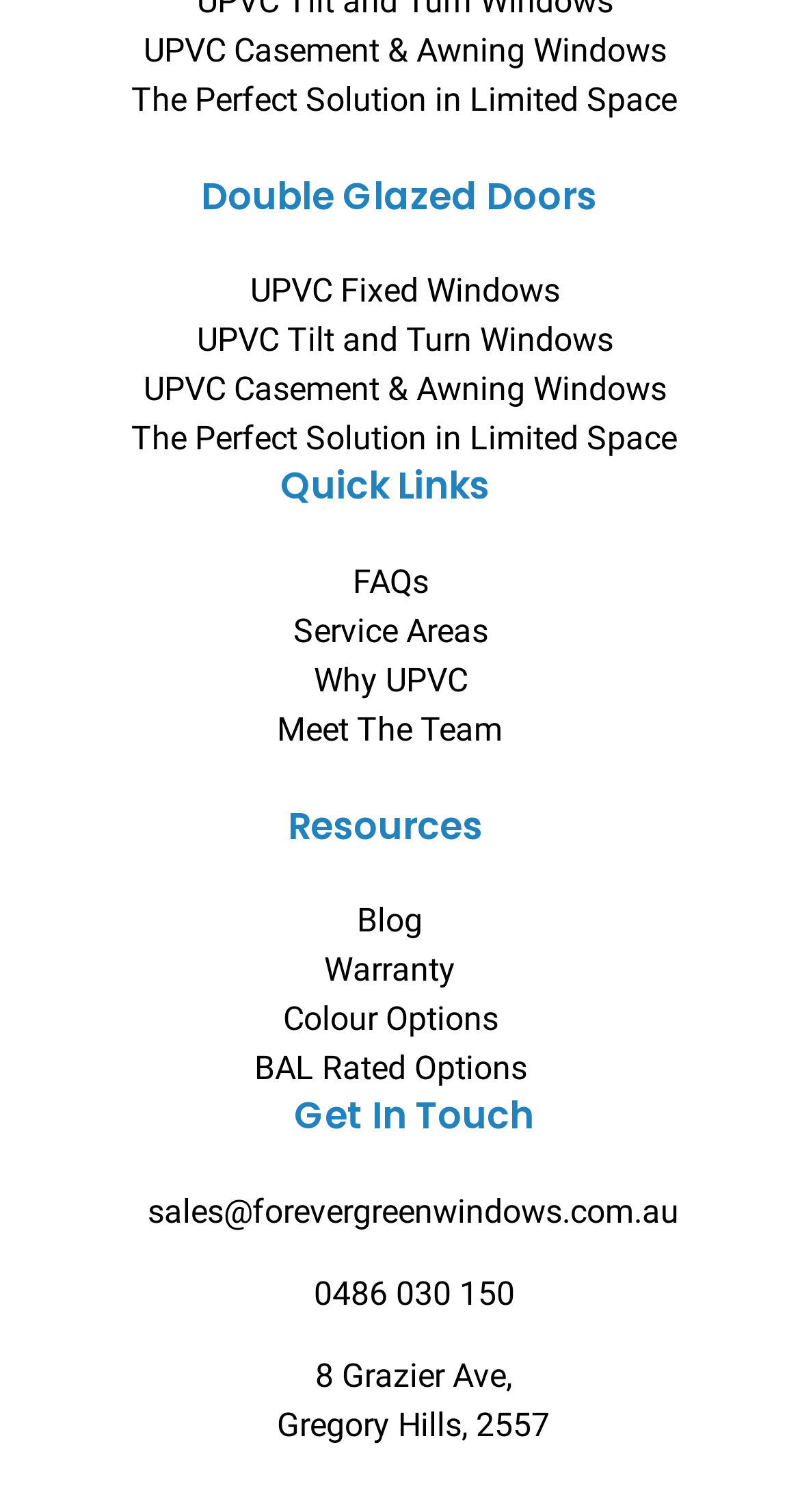Please specify the bounding box coordinates for the clickable region that will help you carry out the instruction: "View 'Double Glazed Doors'".

[0.06, 0.102, 0.94, 0.131]